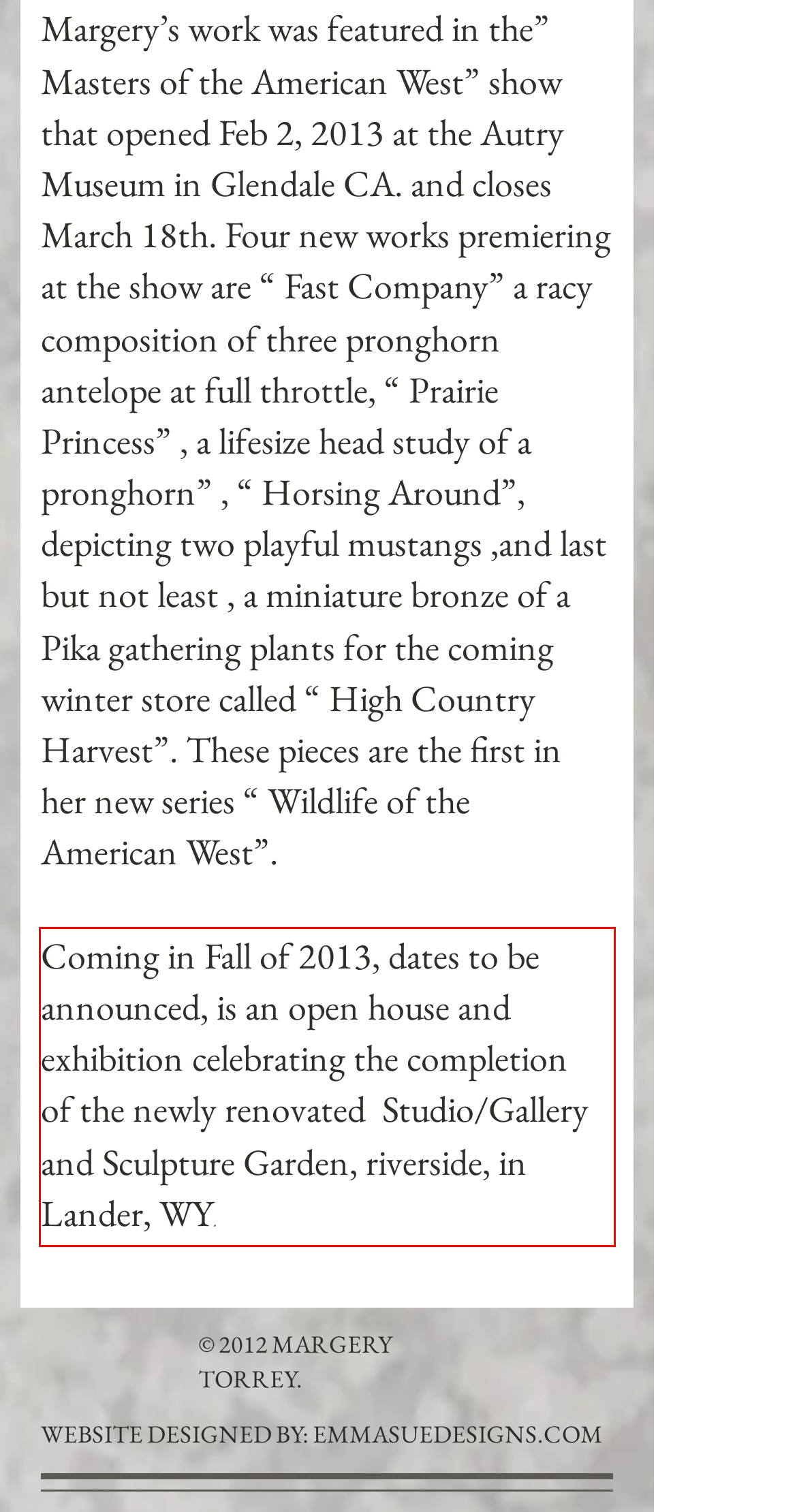From the provided screenshot, extract the text content that is enclosed within the red bounding box.

Coming in Fall of 2013, dates to be announced, is an open house and exhibition celebrating the completion of the newly renovated Studio/Gallery and Sculpture Garden, riverside, in Lander, WY.